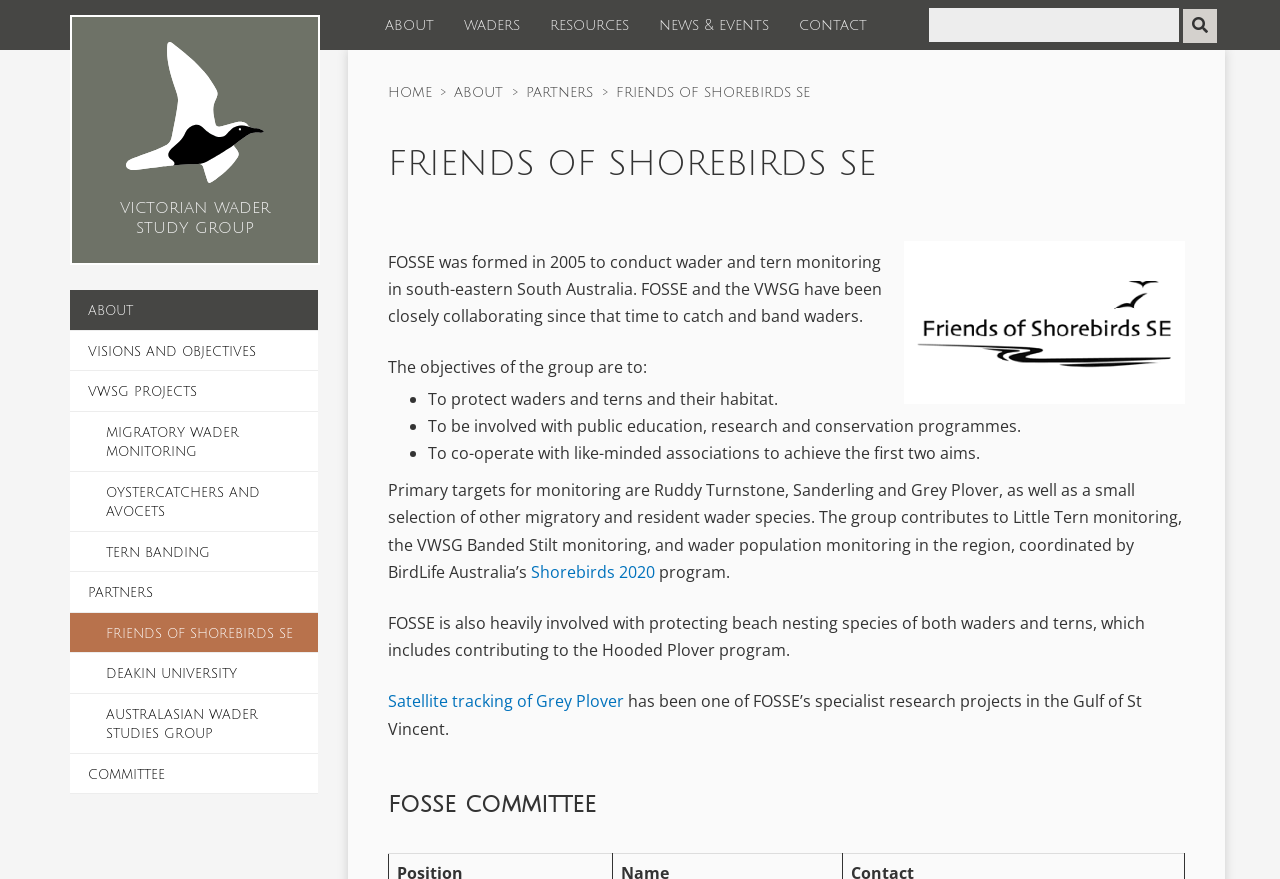Please answer the following question using a single word or phrase: What is the name of the program mentioned in the webpage?

Shorebirds 2020